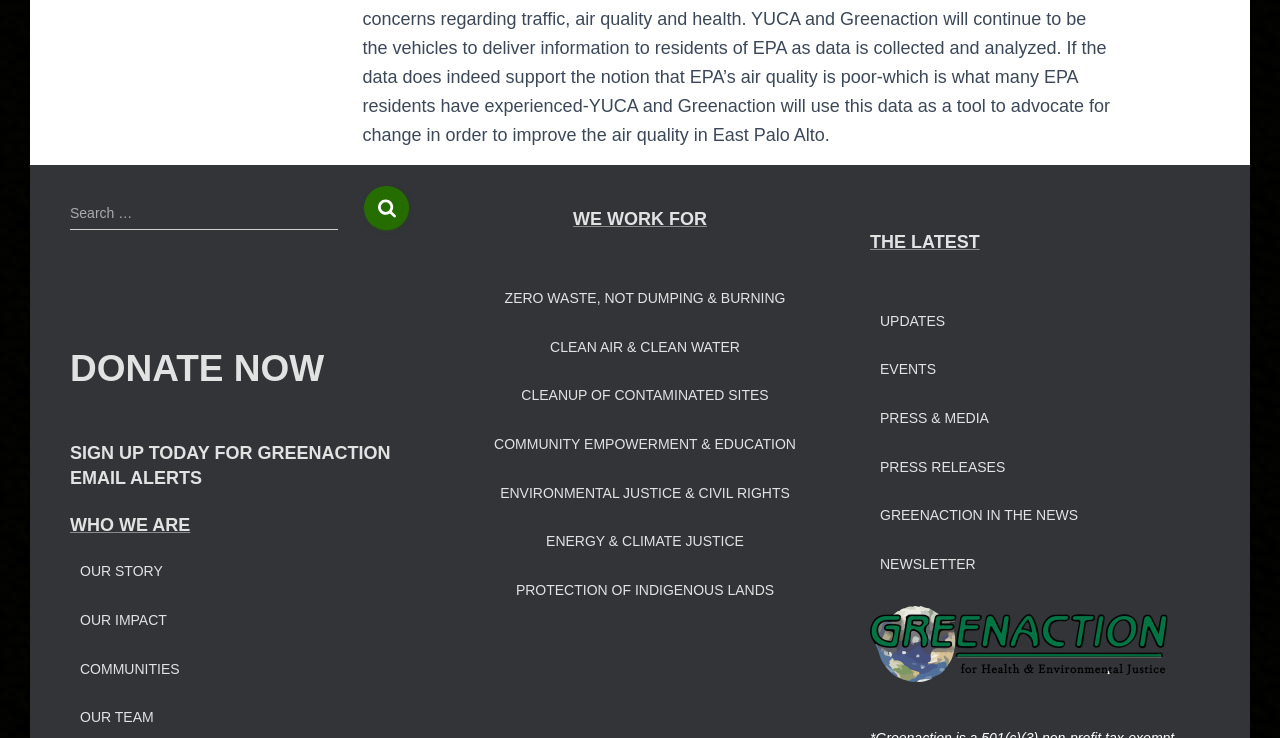Give a concise answer using only one word or phrase for this question:
What are the main areas of focus for this organization?

Environmental issues